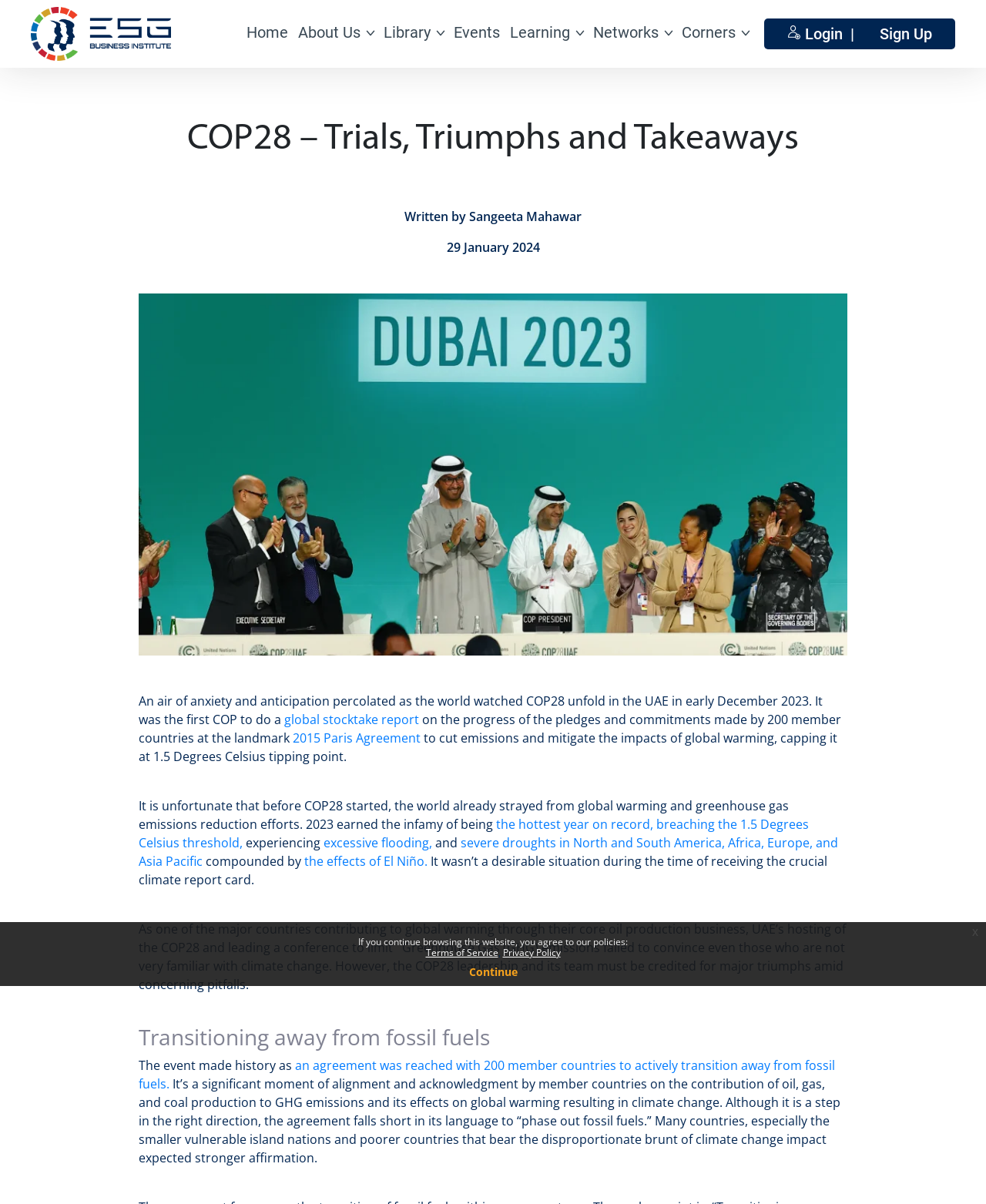Locate the bounding box coordinates of the area where you should click to accomplish the instruction: "View the COP28 – Trials, Triumphs and Takeaways article".

[0.19, 0.1, 0.81, 0.131]